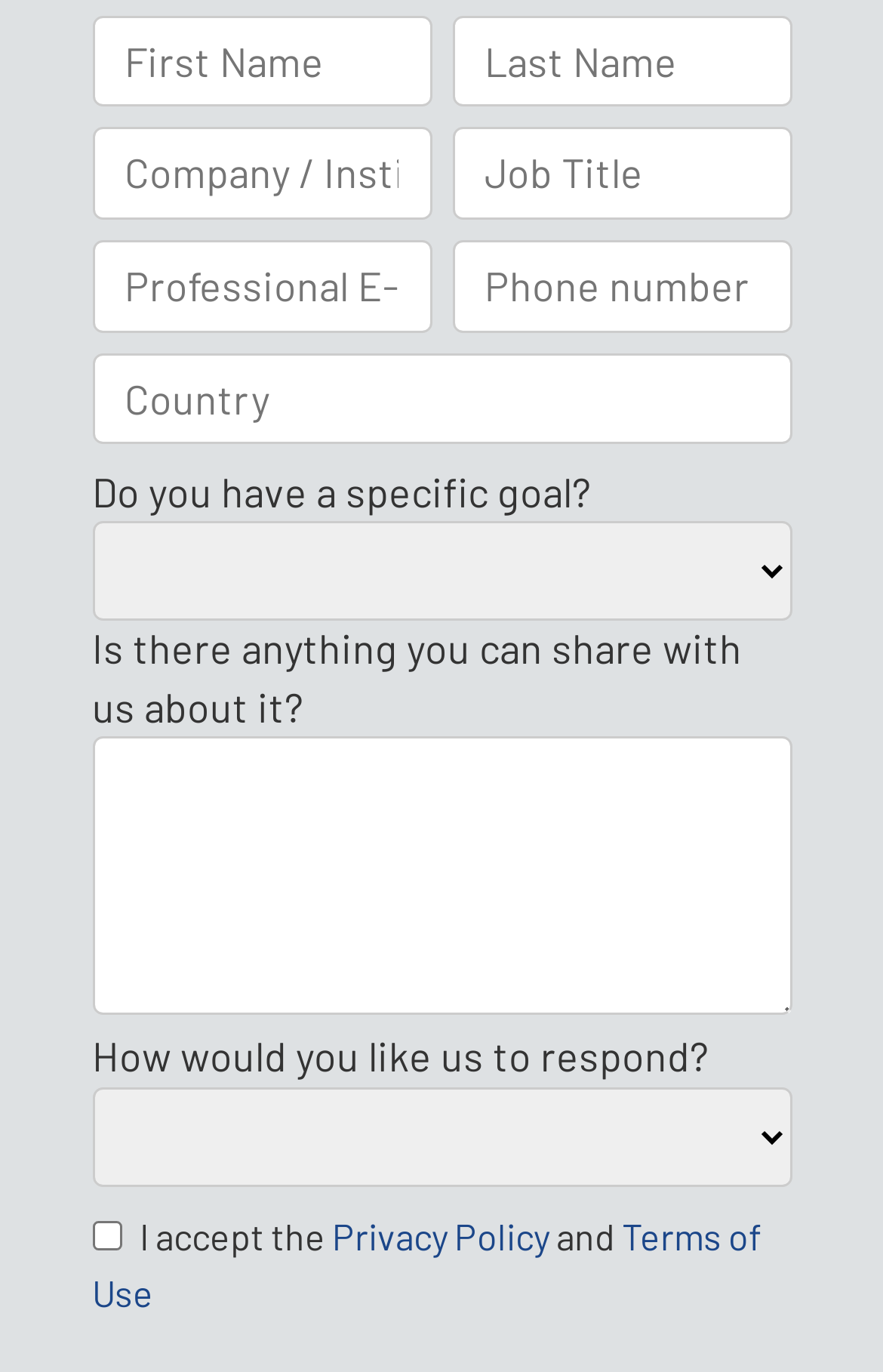Please specify the bounding box coordinates of the clickable section necessary to execute the following command: "Choose a response method".

[0.104, 0.792, 0.896, 0.865]